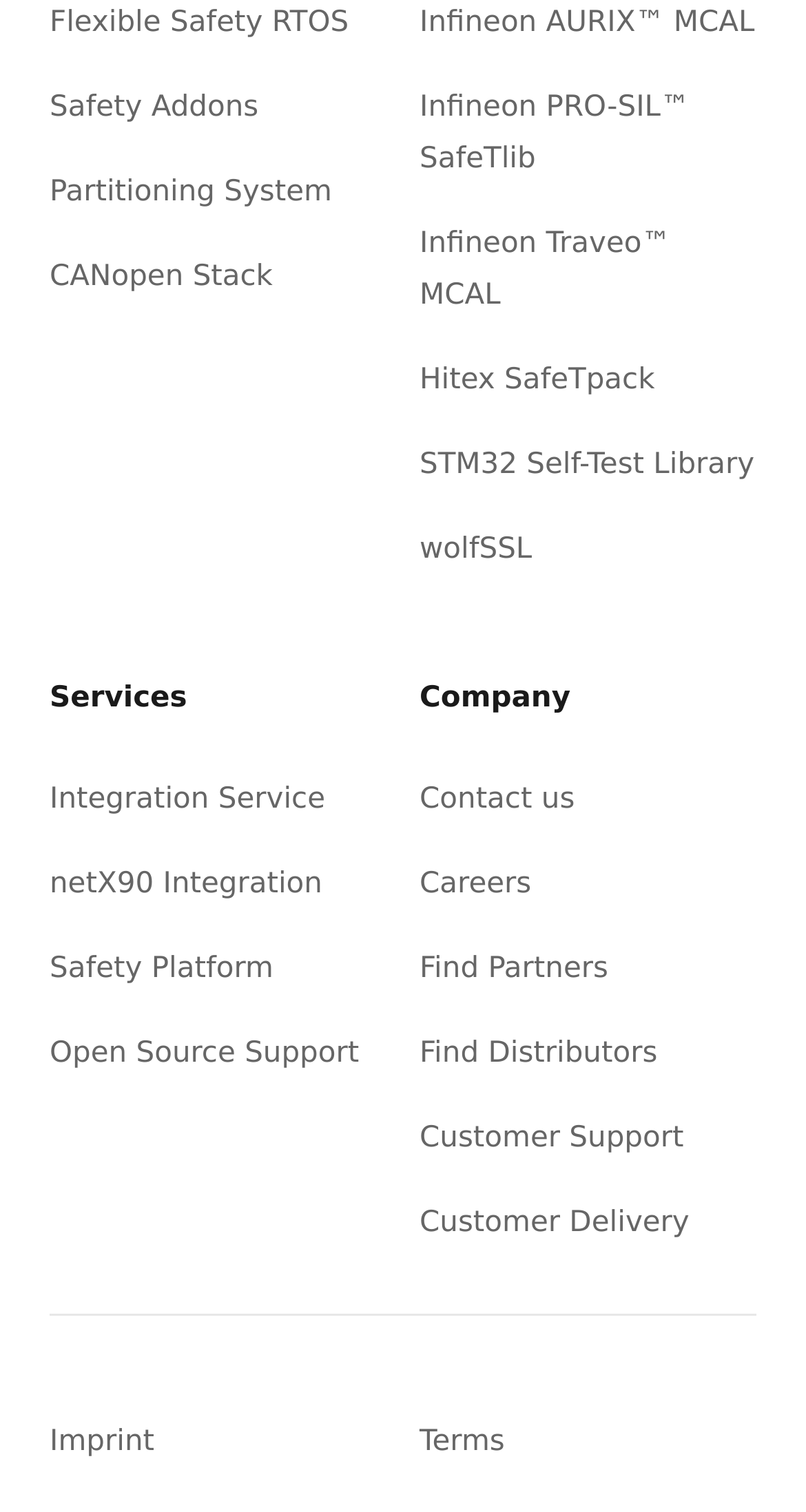Please answer the following question using a single word or phrase: How many links are related to Infineon?

3